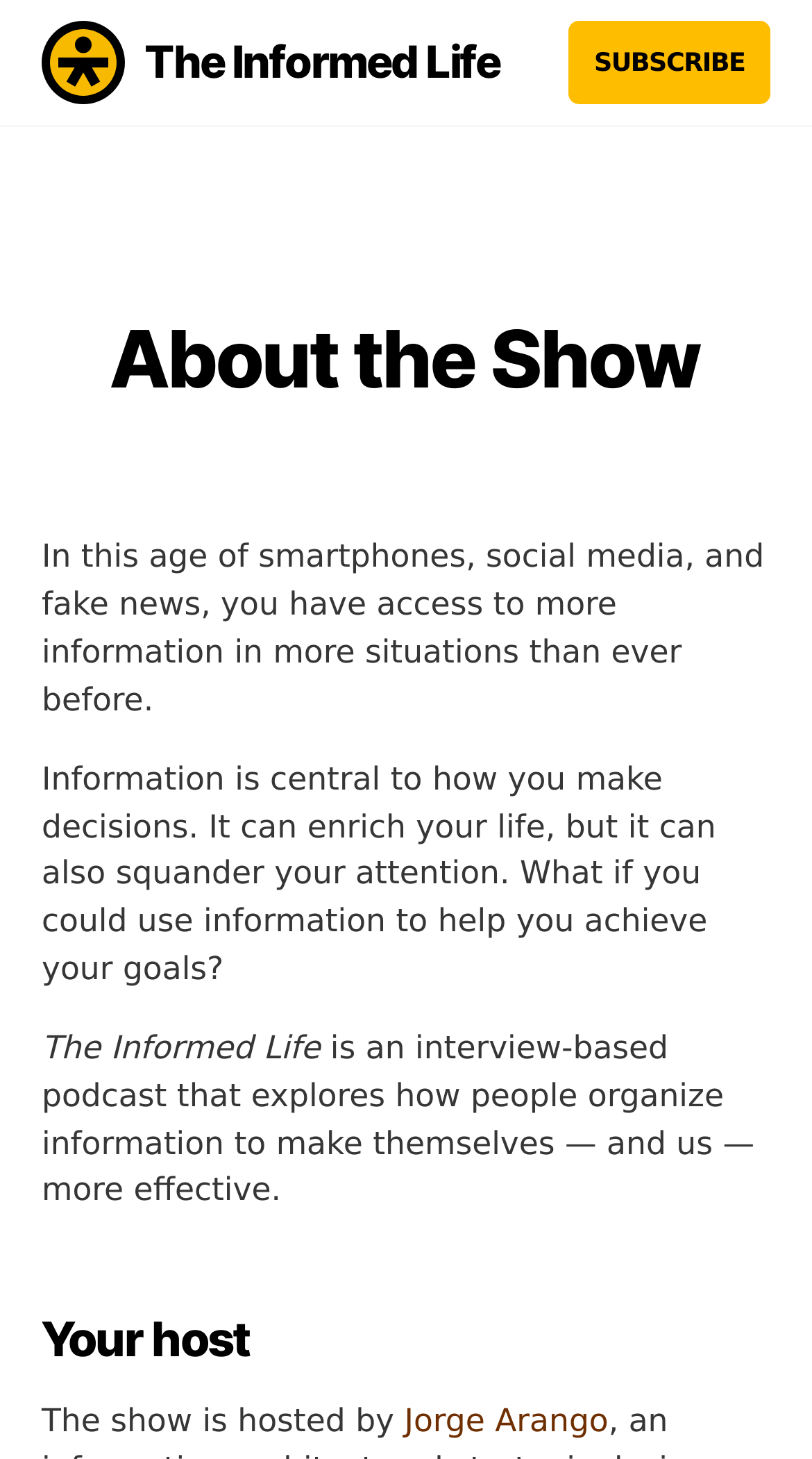Please answer the following question using a single word or phrase: 
What is the topic of the podcast?

Organizing information